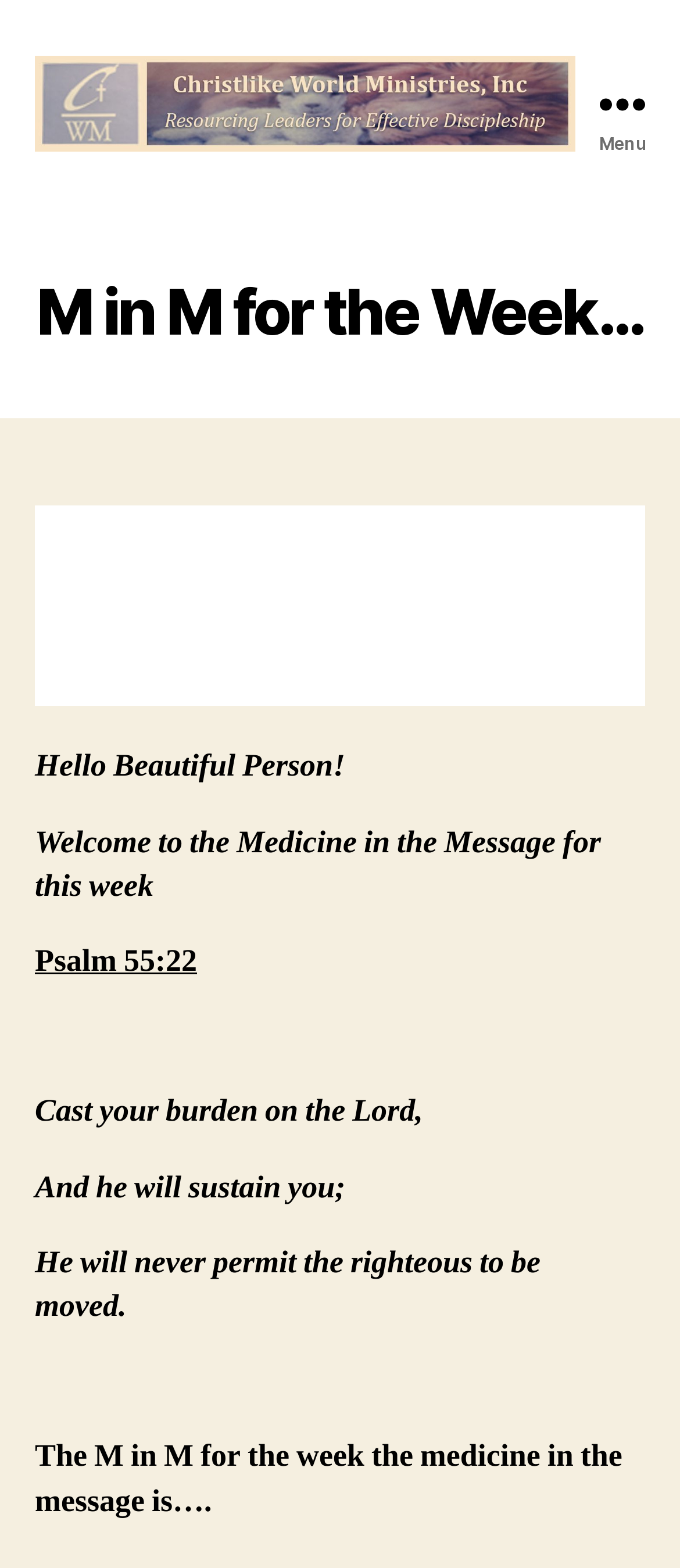What is the Psalm reference?
Please look at the screenshot and answer using one word or phrase.

Psalm 55:22